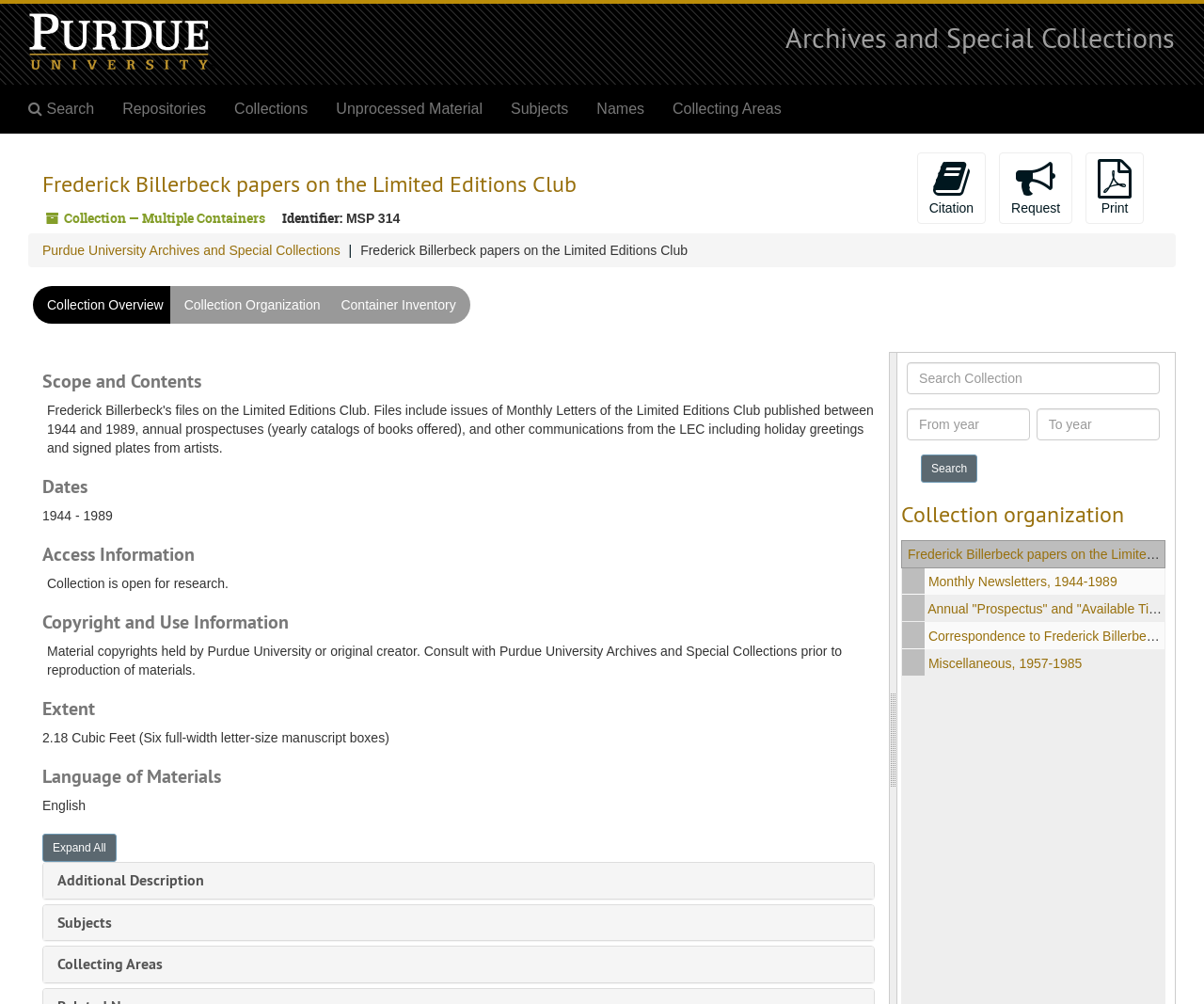Please determine the bounding box coordinates of the section I need to click to accomplish this instruction: "Expand the additional description".

[0.048, 0.867, 0.17, 0.887]